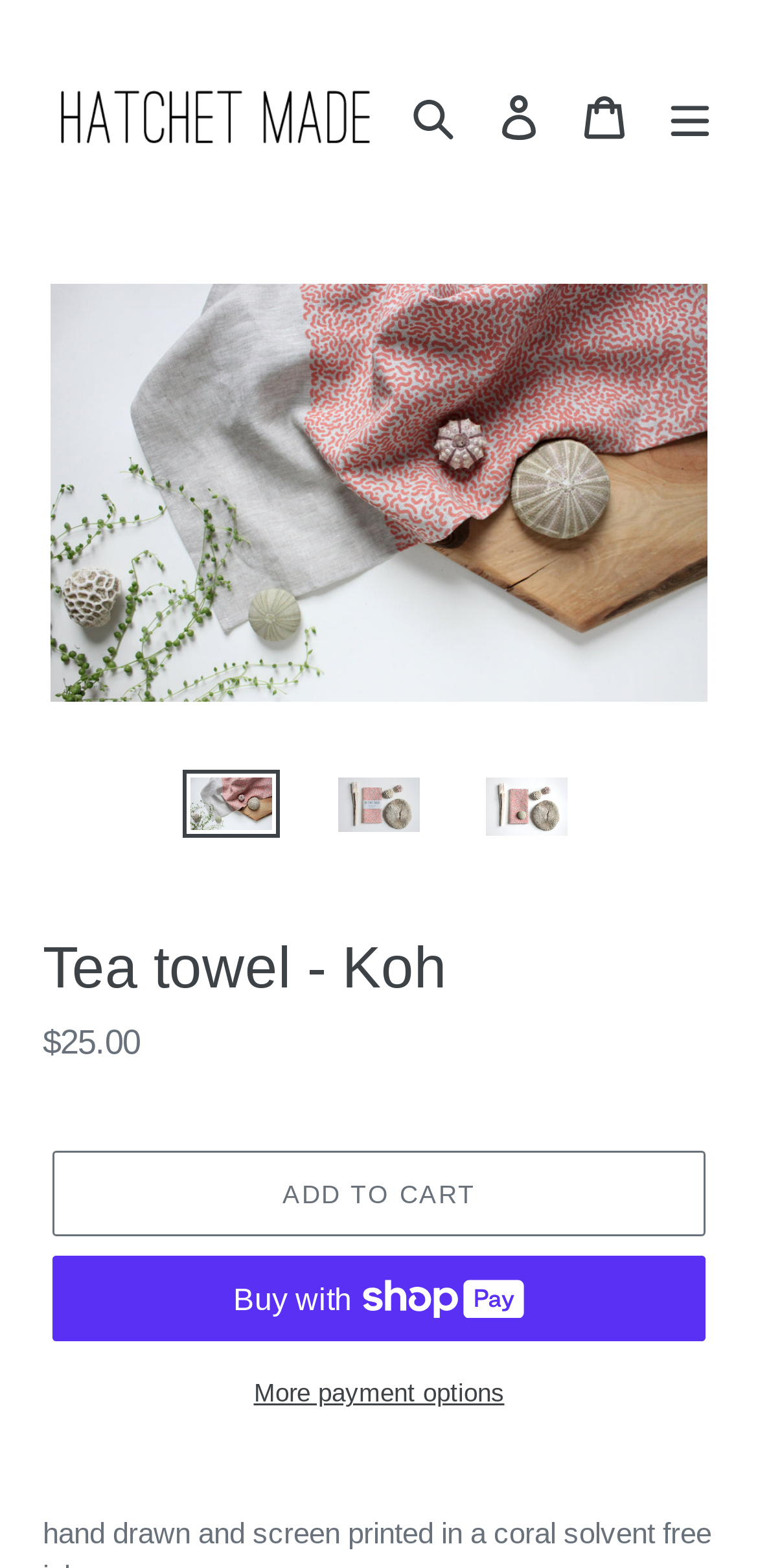What is the function of the 'ADD TO CART' button?
Provide a concise answer using a single word or phrase based on the image.

Adds product to cart